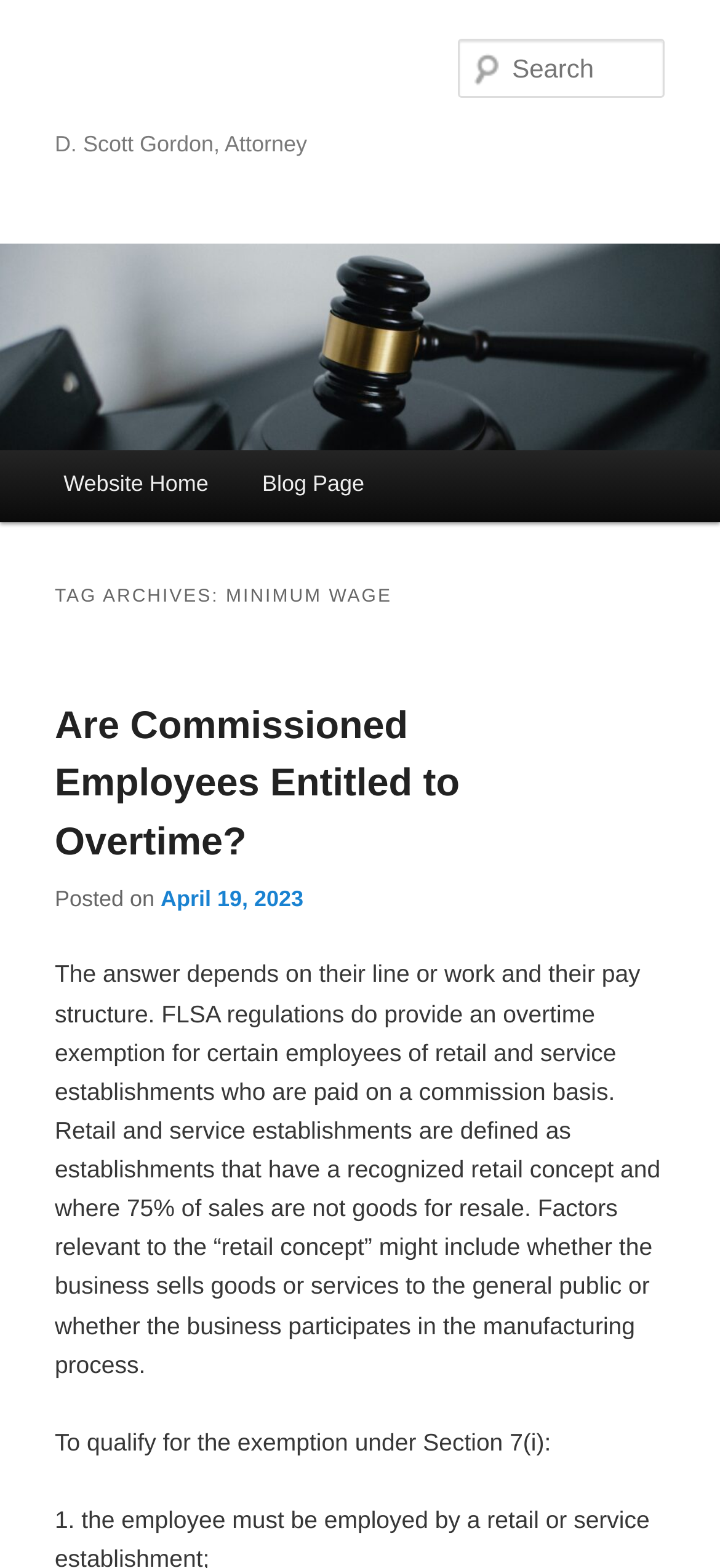Locate the bounding box coordinates of the segment that needs to be clicked to meet this instruction: "Check the post date".

[0.223, 0.565, 0.422, 0.582]